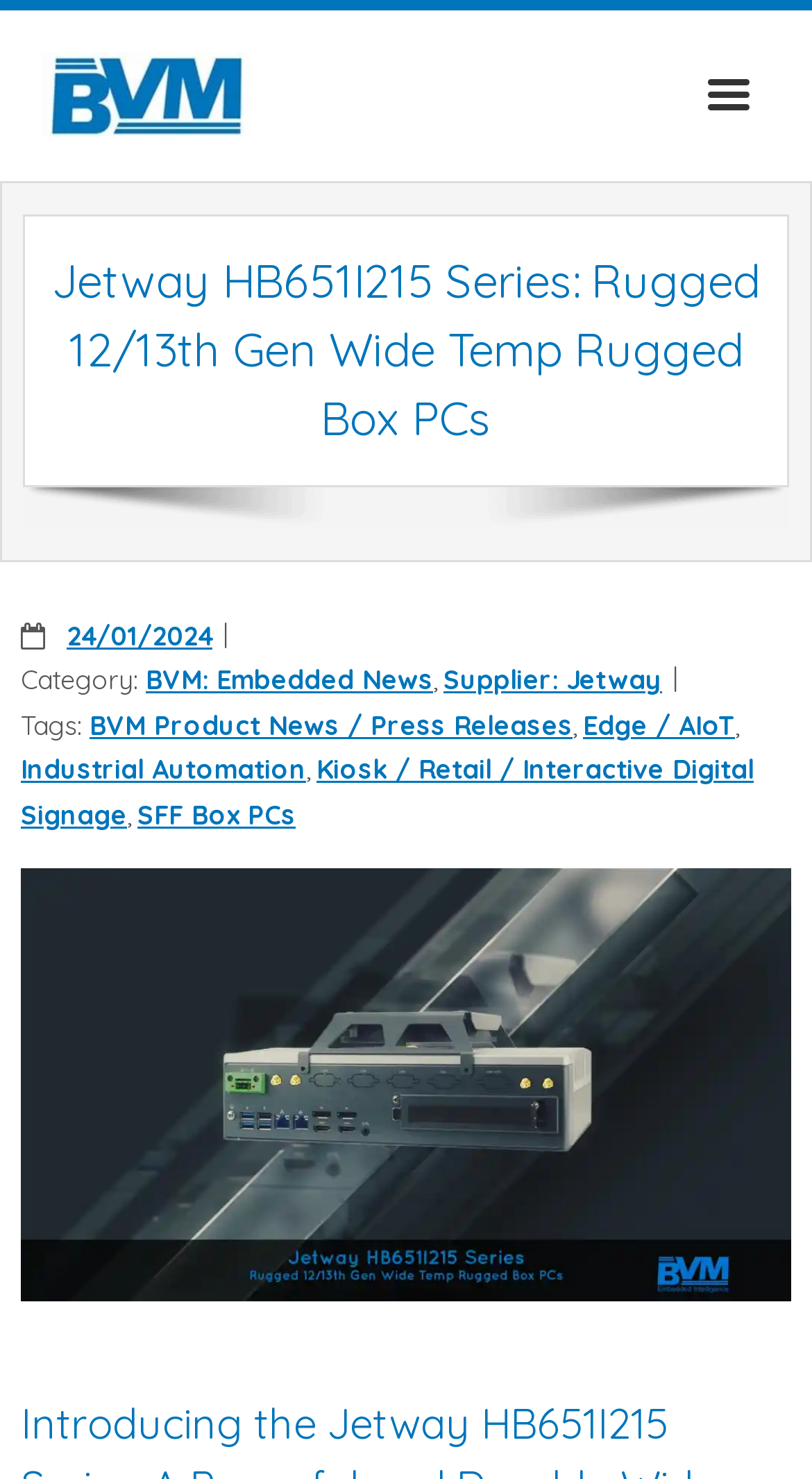Please pinpoint the bounding box coordinates for the region I should click to adhere to this instruction: "Read the Jetway HB651I215 Series product information".

[0.031, 0.168, 0.969, 0.307]